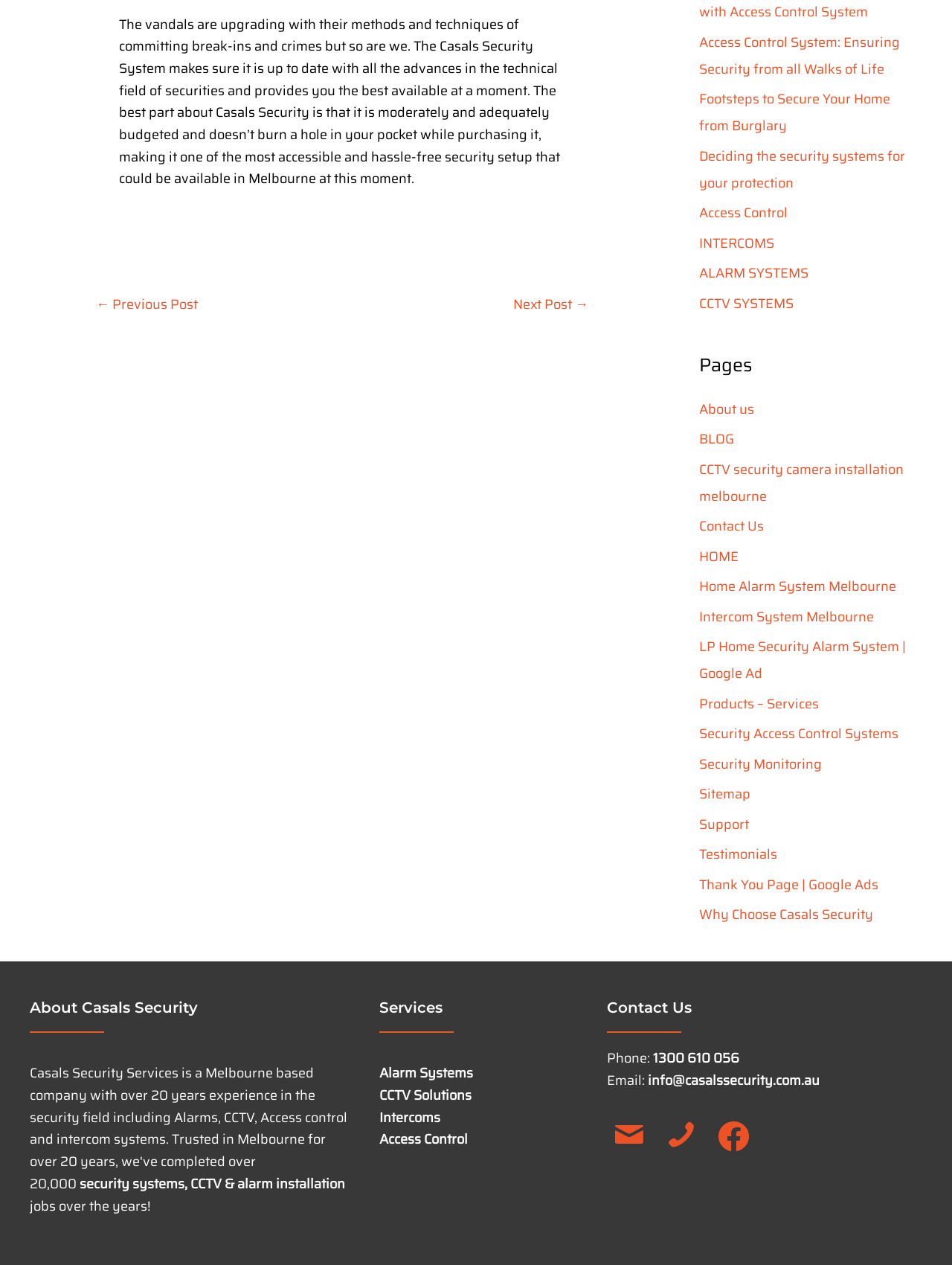Please specify the bounding box coordinates in the format (top-left x, top-left y, bottom-right x, bottom-right y), with values ranging from 0 to 1. Identify the bounding box for the UI component described as follows: Why Choose Casals Security

[0.734, 0.715, 0.917, 0.731]